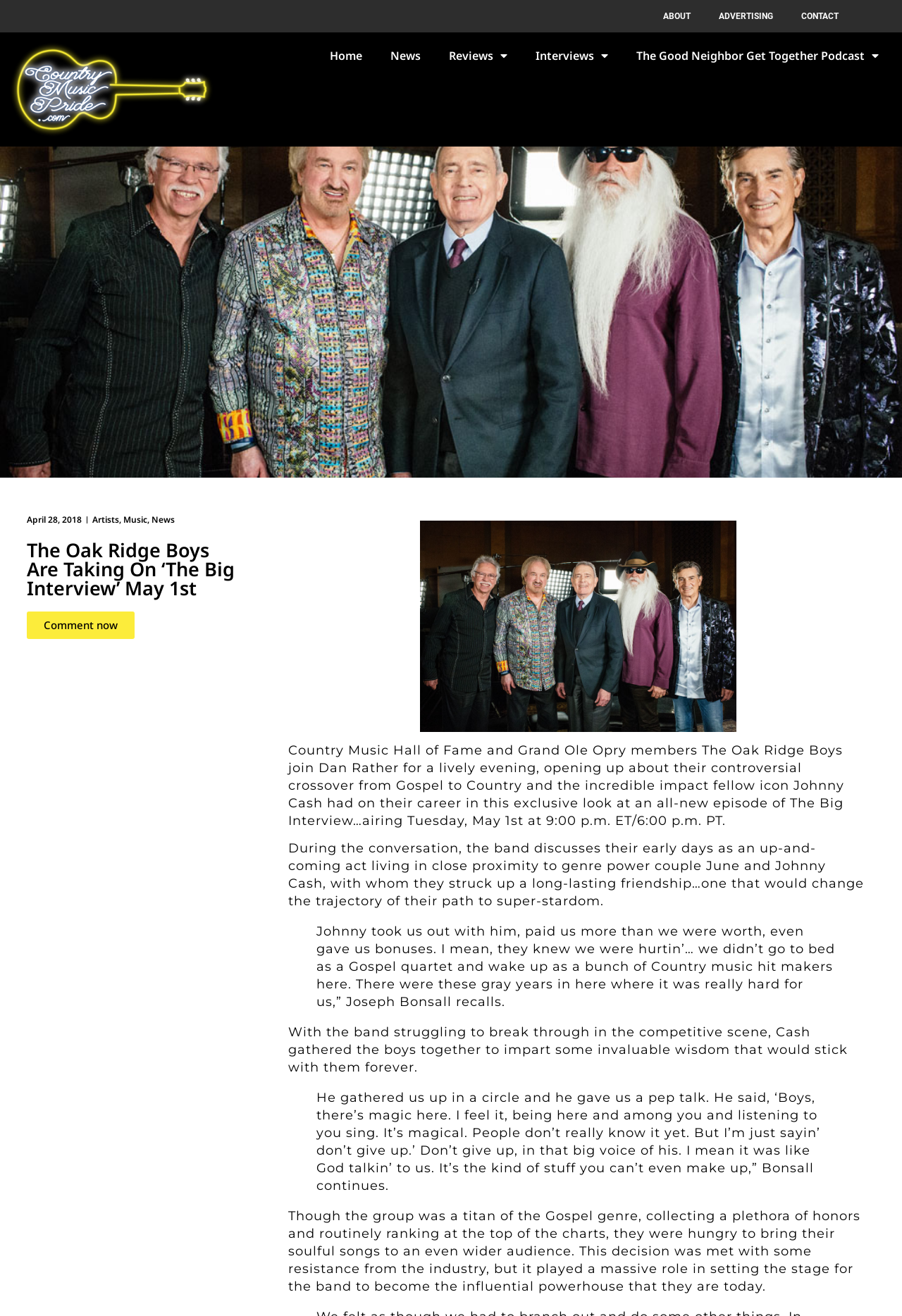Identify the bounding box coordinates of the specific part of the webpage to click to complete this instruction: "Click on the 'ABOUT' link".

[0.72, 0.0, 0.781, 0.025]